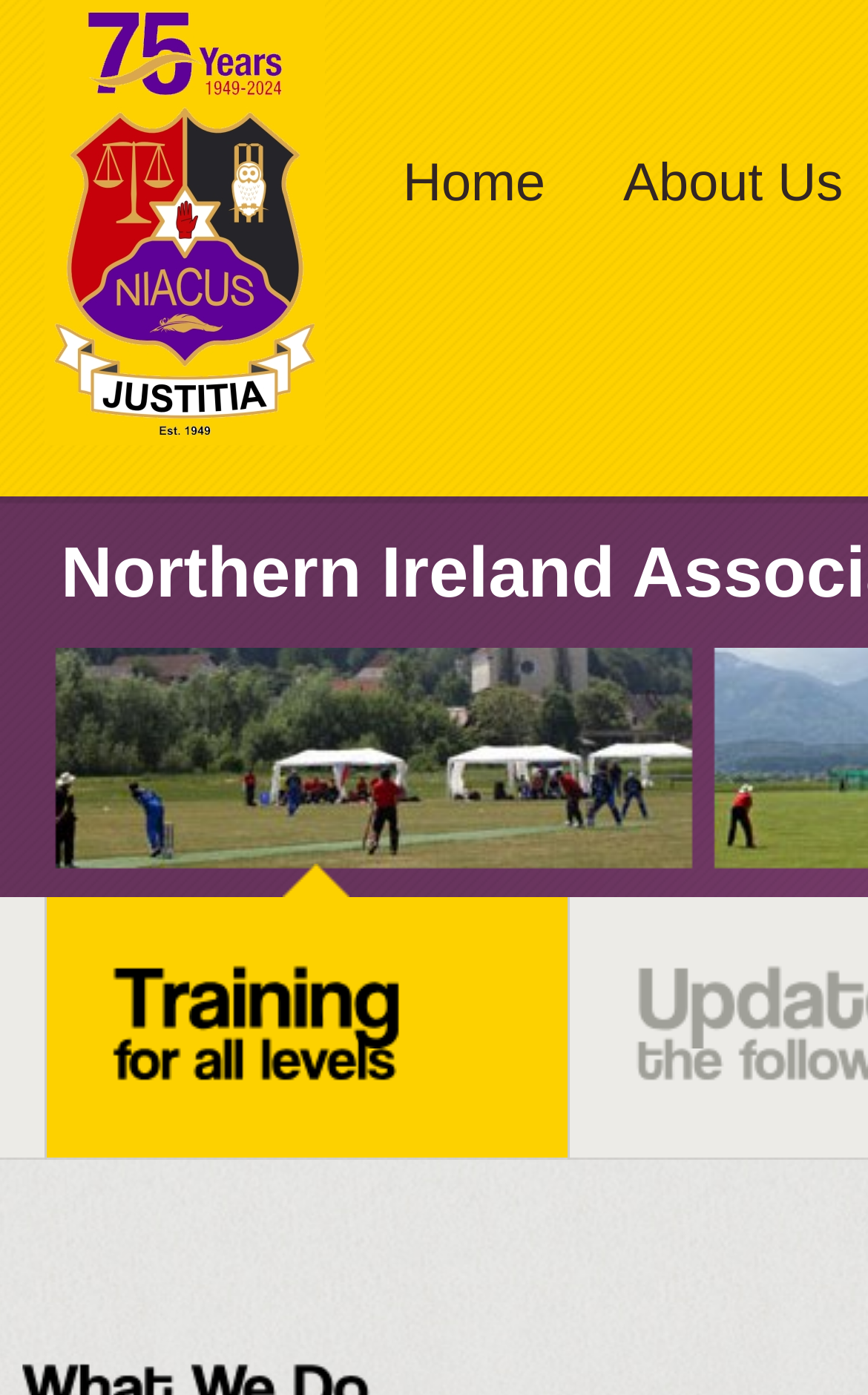Provide an in-depth description of the elements and layout of the webpage.

The webpage is about the Northern Ireland Association of Cricket Umpires. At the top, there is a logo image, which is positioned on the left side of the page. To the right of the logo, there are two links, "Home" and "About Us", which are placed side by side. 

Below the logo and the links, there is a prominent link that reads "Training for all levels", which is positioned near the top-left corner of the page. 

The page also features a series of five canvas elements, which are arranged horizontally across the page, taking up most of the page's width. The first canvas is positioned below the "Training for all levels" link, and the remaining four canvases are placed below it, spaced evenly apart.